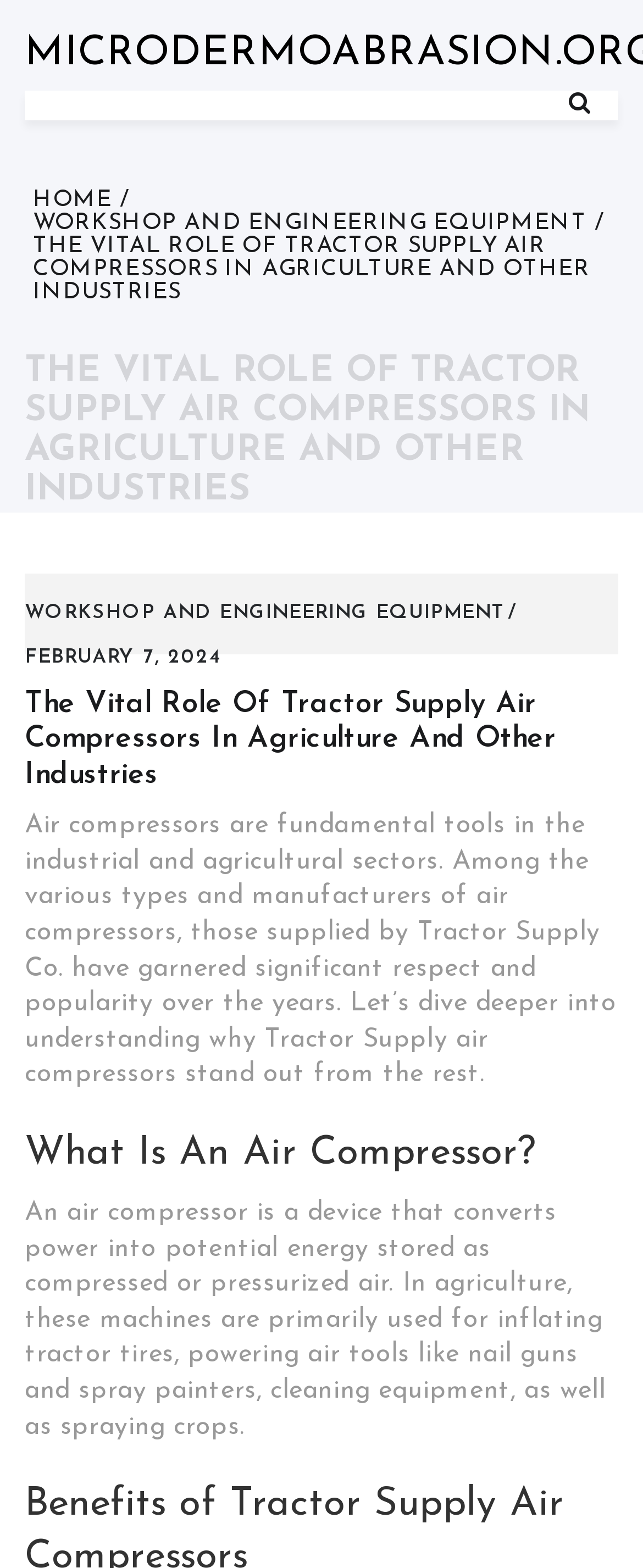Provide a brief response using a word or short phrase to this question:
What type of equipment is powered by air compressors?

Air tools